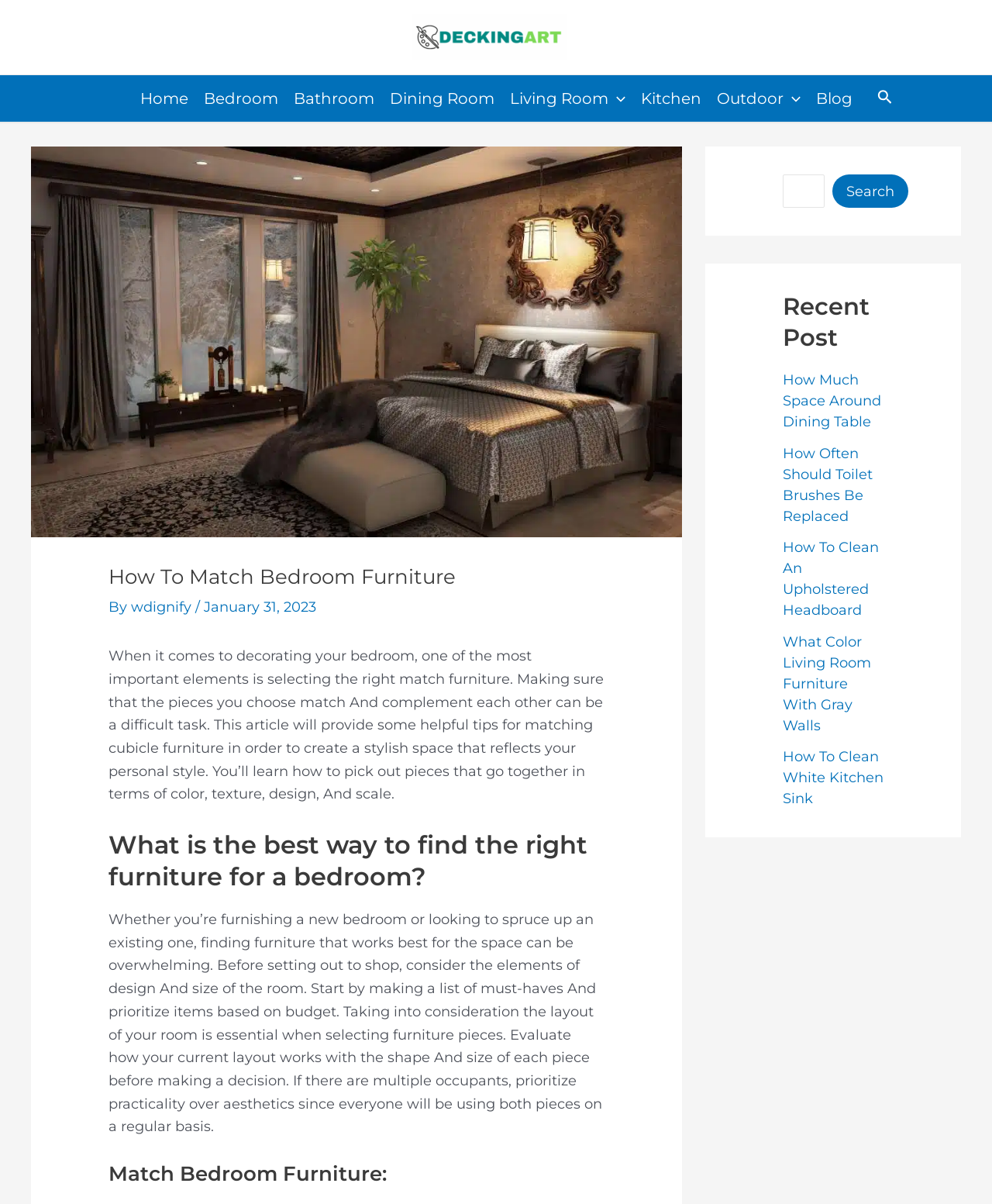Offer a meticulous description of the webpage's structure and content.

The webpage is about matching bedroom furniture, with a focus on providing helpful tips and guidance. At the top of the page, there is a navigation menu with links to different sections of the website, including "Home", "Bedroom", "Bathroom", "Dining Room", "Living Room", "Kitchen", "Outdoor", and "Blog". To the right of the navigation menu, there is a search icon link with a search box and button.

Below the navigation menu, there is a header section with a large image and a heading that reads "How To Match Bedroom Furniture". The header section also includes the author's name, "wdignify", and the date "January 31, 2023".

The main content of the page is divided into sections, each with a heading. The first section provides an introduction to the importance of matching bedroom furniture and the challenges of selecting the right pieces. The second section asks the question "What is the best way to find the right furniture for a bedroom?" and provides guidance on considering the elements of design and size of the room, making a list of must-haves, and prioritizing items based on budget.

The third section is titled "Match Bedroom Furniture" and appears to be the main content of the page, although the text is not fully provided. The section is likely to provide tips and advice on how to match bedroom furniture.

To the right of the main content, there is a complementary section with a heading "Recent Post" and links to several recent articles, including "How Much Space Around Dining Table", "How Often Should Toilet Brushes Be Replaced", "How To Clean An Upholstered Headboard", "What Color Living Room Furniture With Gray Walls", and "How To Clean White Kitchen Sink".